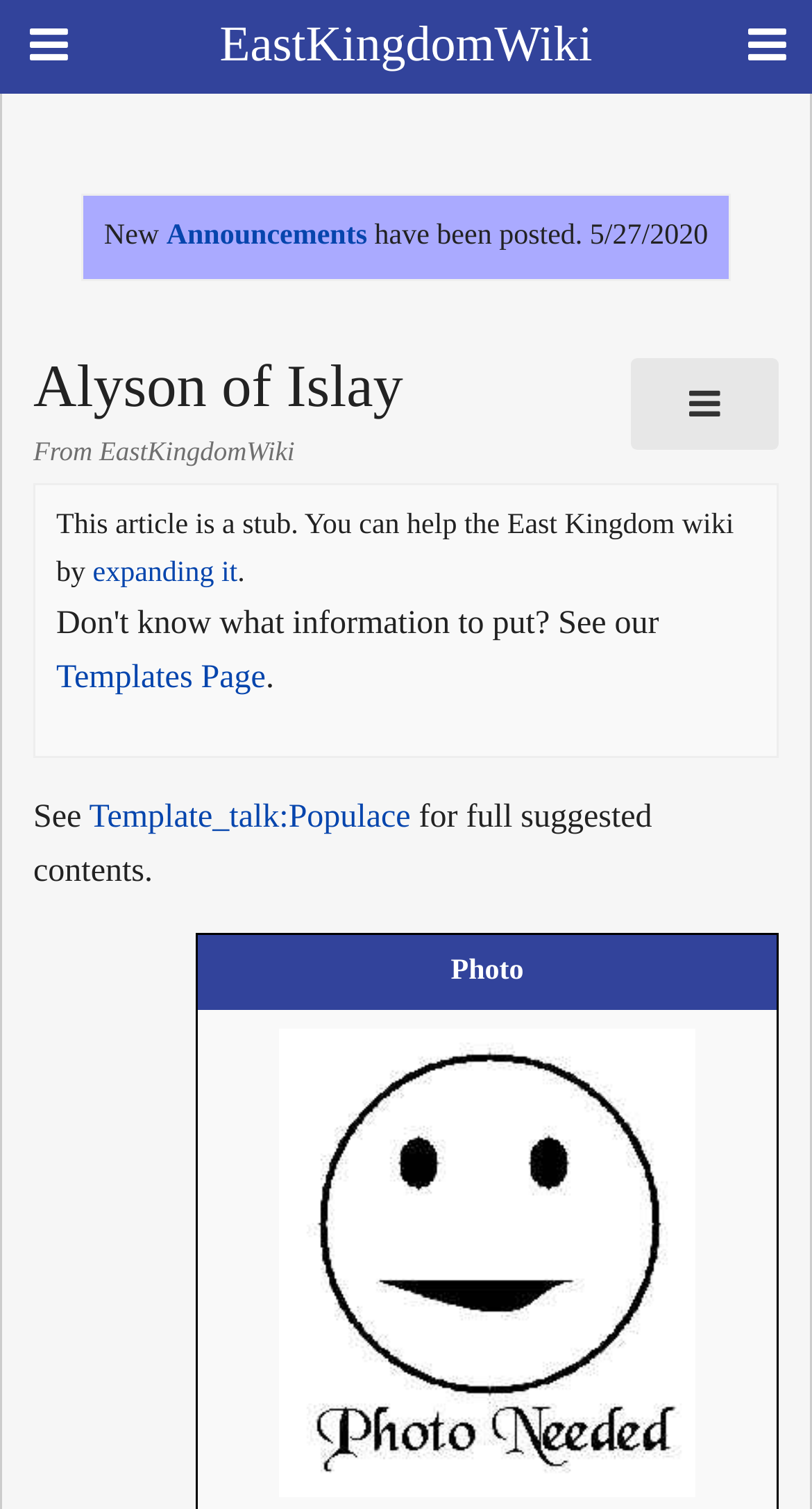Can you look at the image and give a comprehensive answer to the question:
What is the status of the article on this page?

The sentence 'This article is a stub. You can help the East Kingdom wiki by expanding it.' indicates that the article on this page is currently a stub and needs to be expanded.